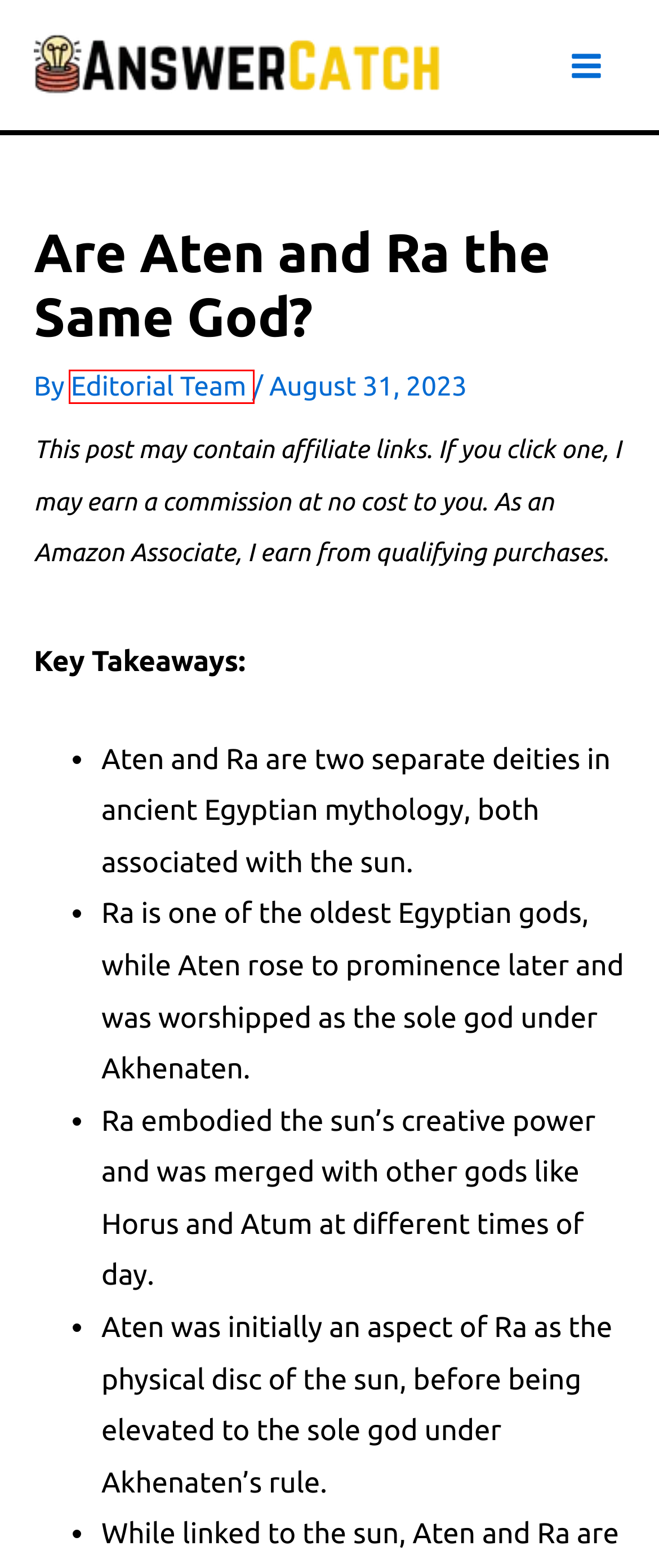Given a screenshot of a webpage with a red rectangle bounding box around a UI element, select the best matching webpage description for the new webpage that appears after clicking the highlighted element. The candidate descriptions are:
A. Who's The Interrogator In Black Ops? An In-Depth Look At This Mysterious Character
B. Where Did Utnapishtim Live? An In-Depth Examination Of The Mysterious Location
C. Editorial Team, Author At AnswerCatch
D. Can Spironolactone Cause Weight Gain?
E. AnswerCatch.Online
F. Which Philosophers Believed In God?
G. Where To Get NDVI Data?
H. Can You Fake A Live Pic On Kik?

C